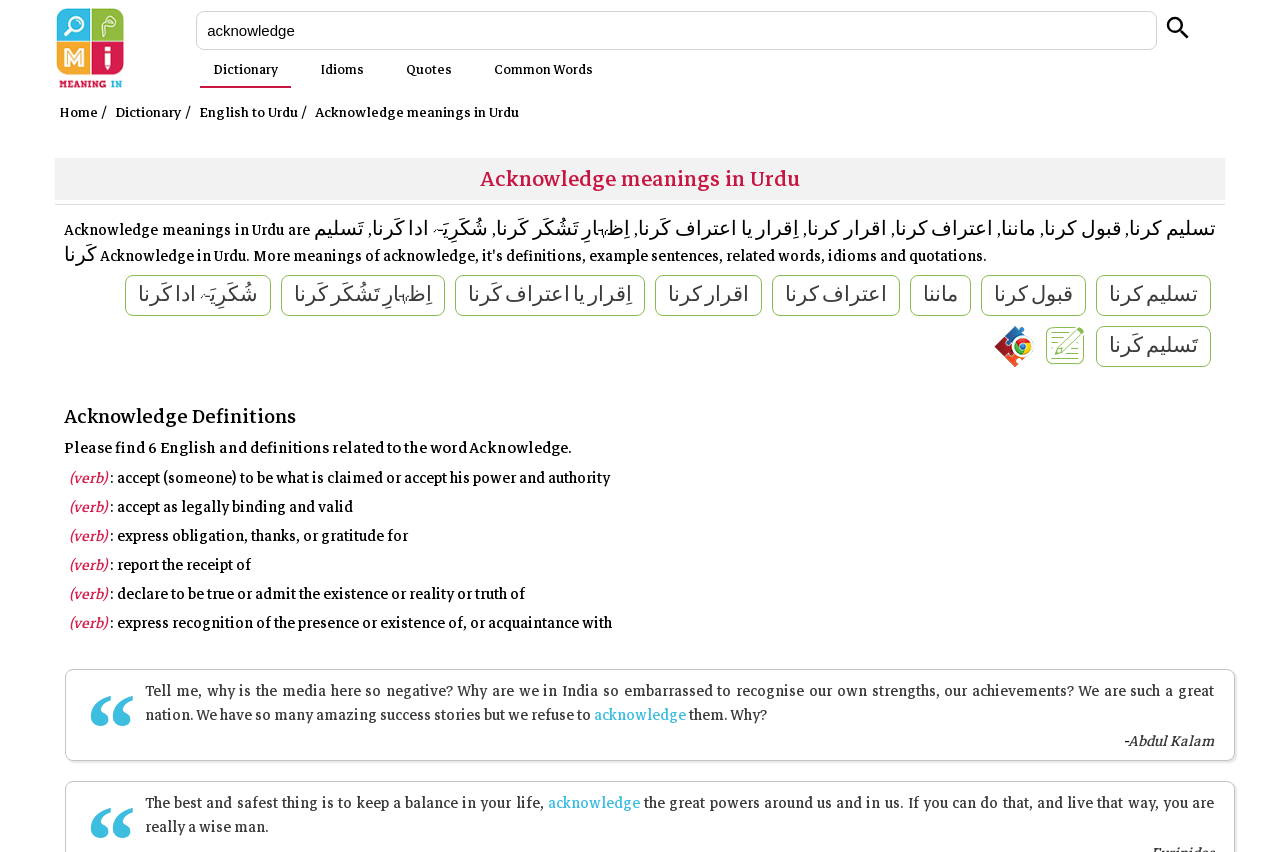Identify the bounding box for the element characterized by the following description: "تَسليم کَرنا".

[0.856, 0.383, 0.946, 0.431]